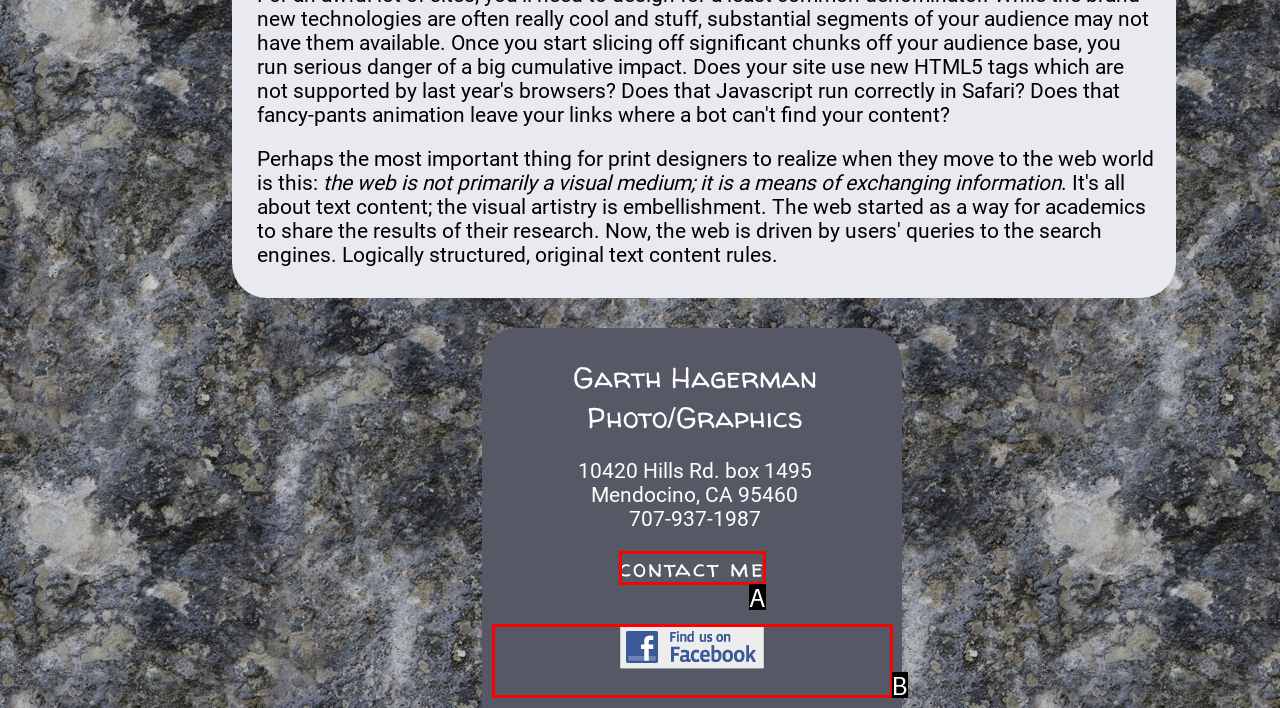Using the provided description: Renewables, select the most fitting option and return its letter directly from the choices.

None